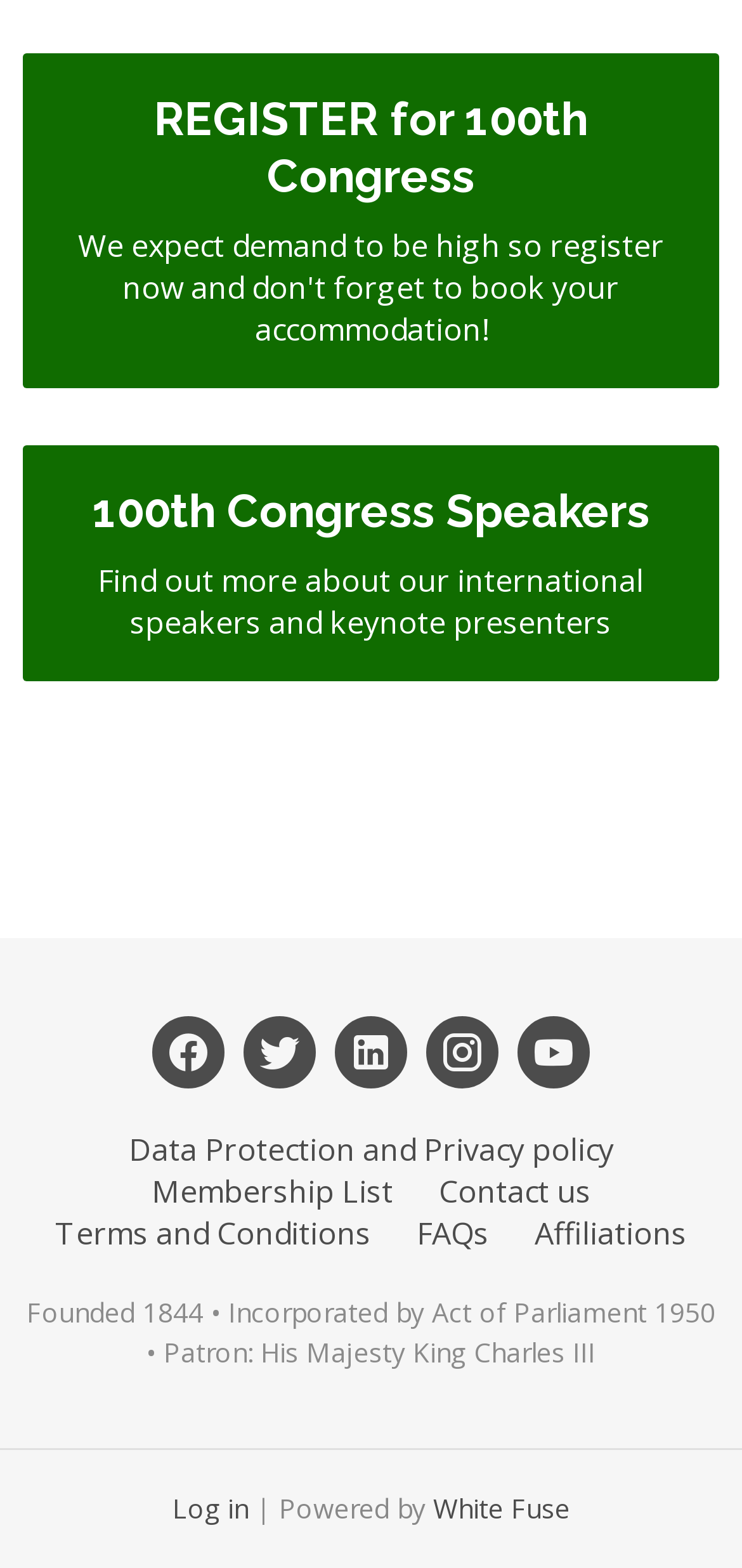Find the bounding box coordinates for the area that must be clicked to perform this action: "contact us".

[0.591, 0.746, 0.796, 0.773]